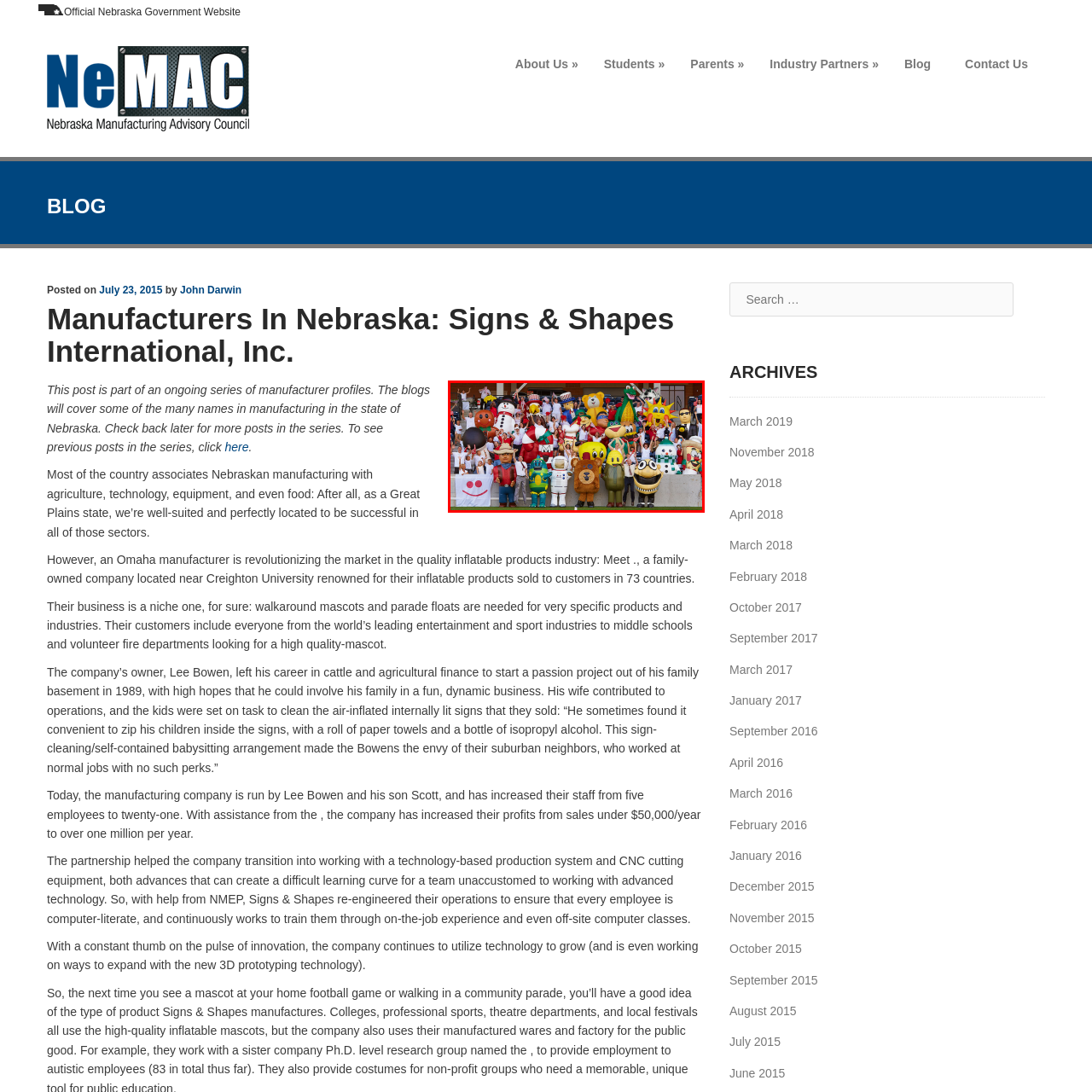Carefully scrutinize the image within the red border and generate a detailed answer to the following query, basing your response on the visual content:
What type of companies design these inflatable products?

The caption highlights the creativity and charm of inflatable products, often designed by companies specializing in such innovative displays, which suggests that these companies are responsible for creating these unique and eye-catching products.